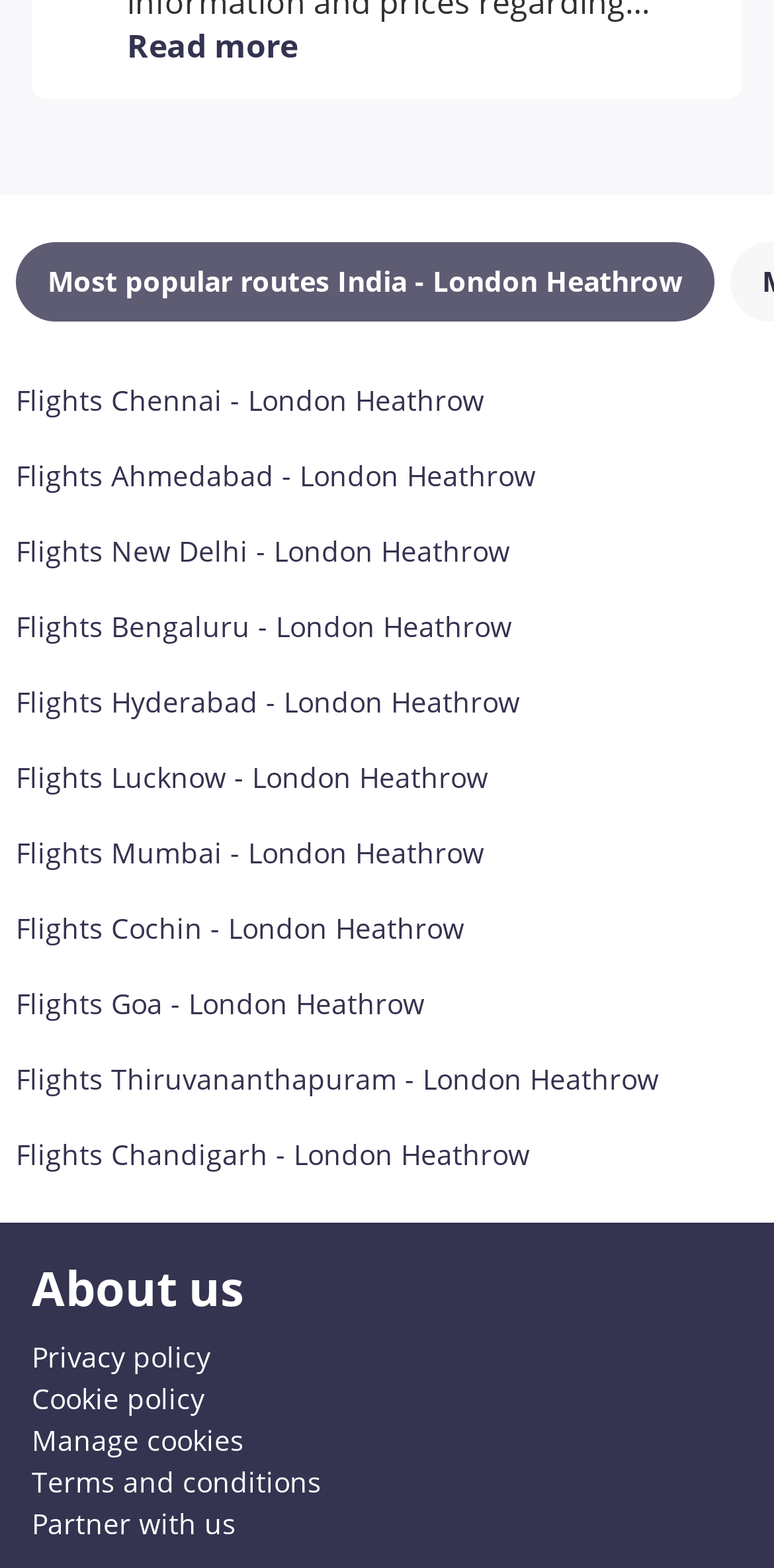Identify the bounding box coordinates of the element that should be clicked to fulfill this task: "View partner opportunities". The coordinates should be provided as four float numbers between 0 and 1, i.e., [left, top, right, bottom].

[0.041, 0.958, 0.305, 0.984]